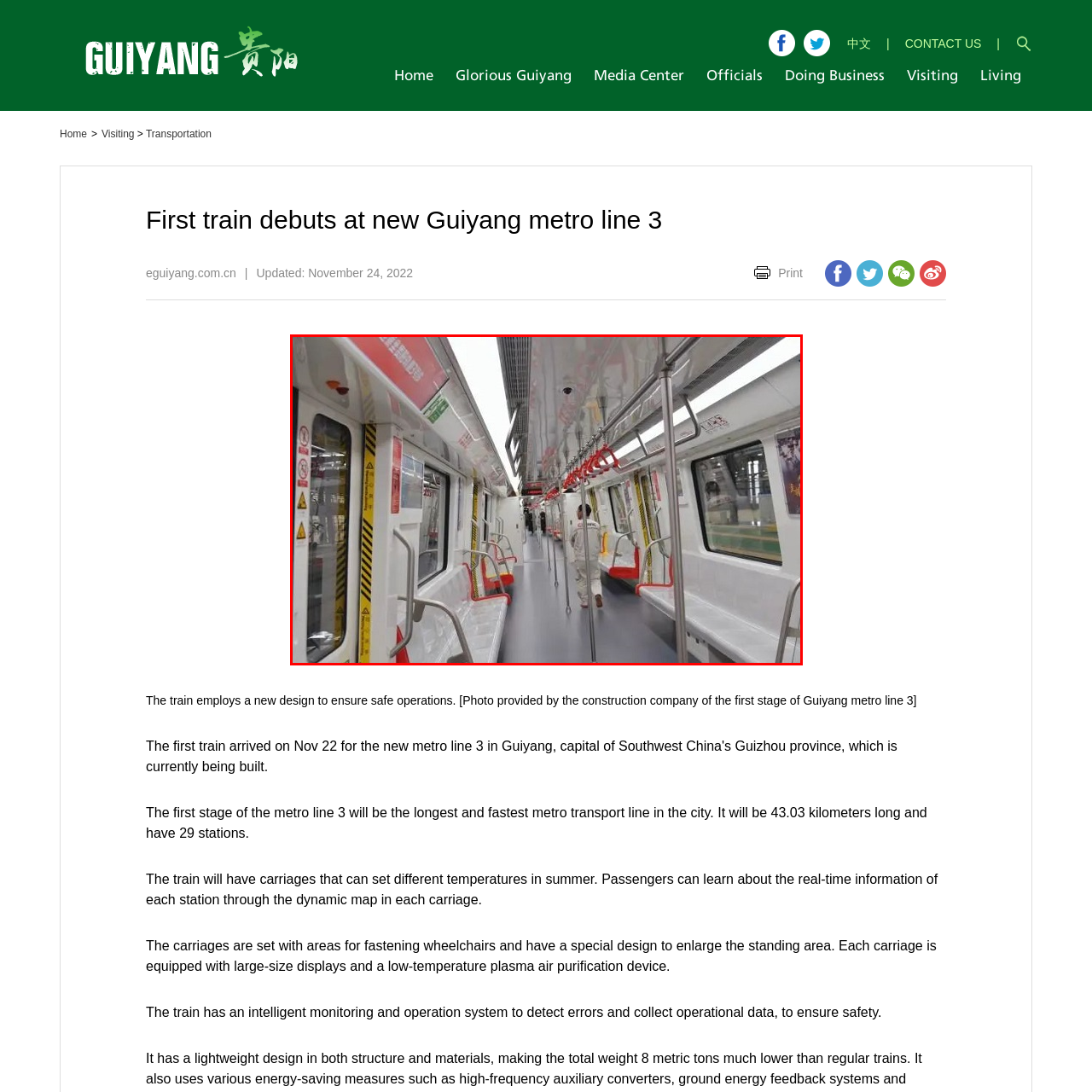Refer to the image within the red outline and provide a one-word or phrase answer to the question:
What is the purpose of the handles in the train?

For stability